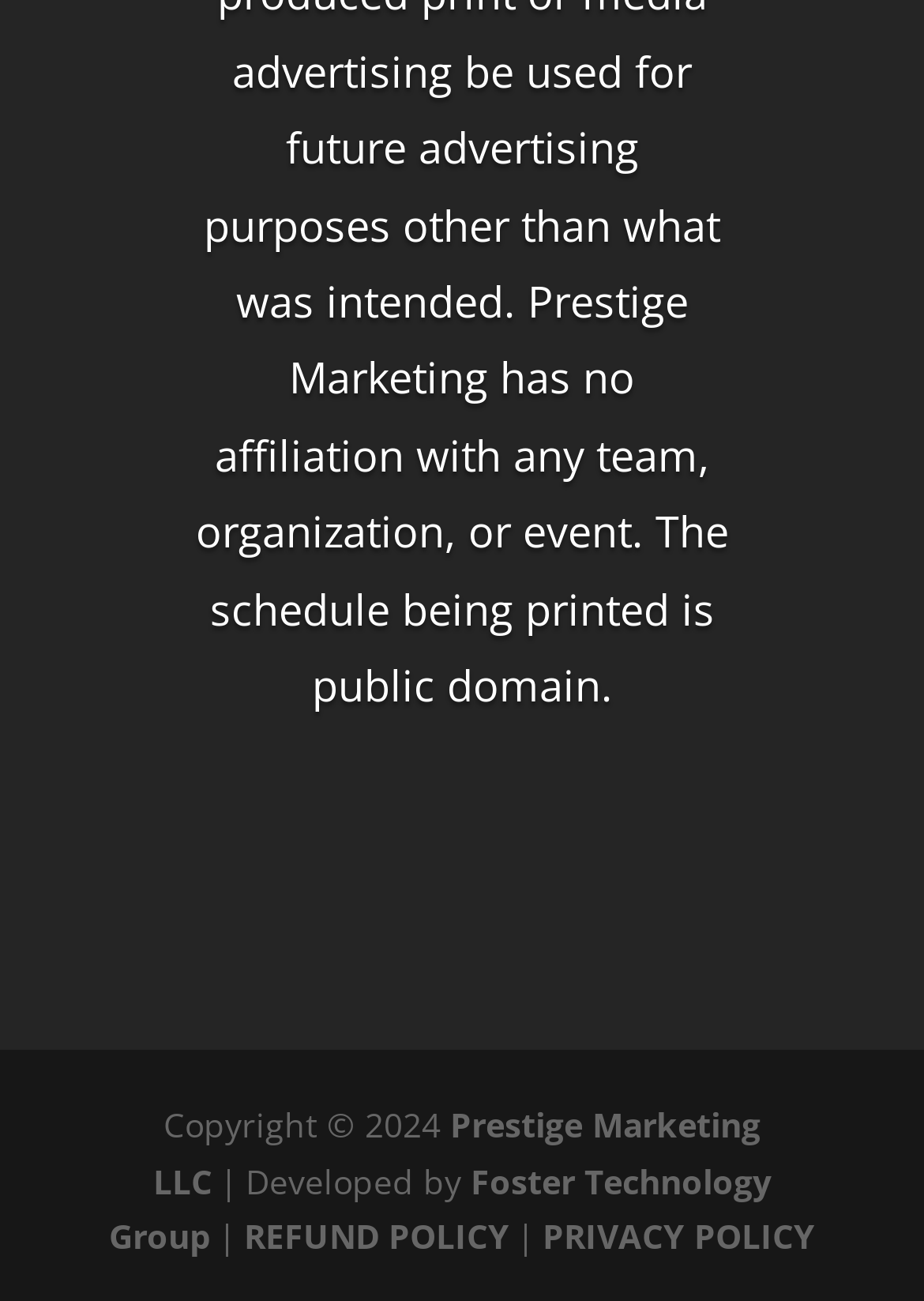Answer succinctly with a single word or phrase:
What is the copyright year?

2024